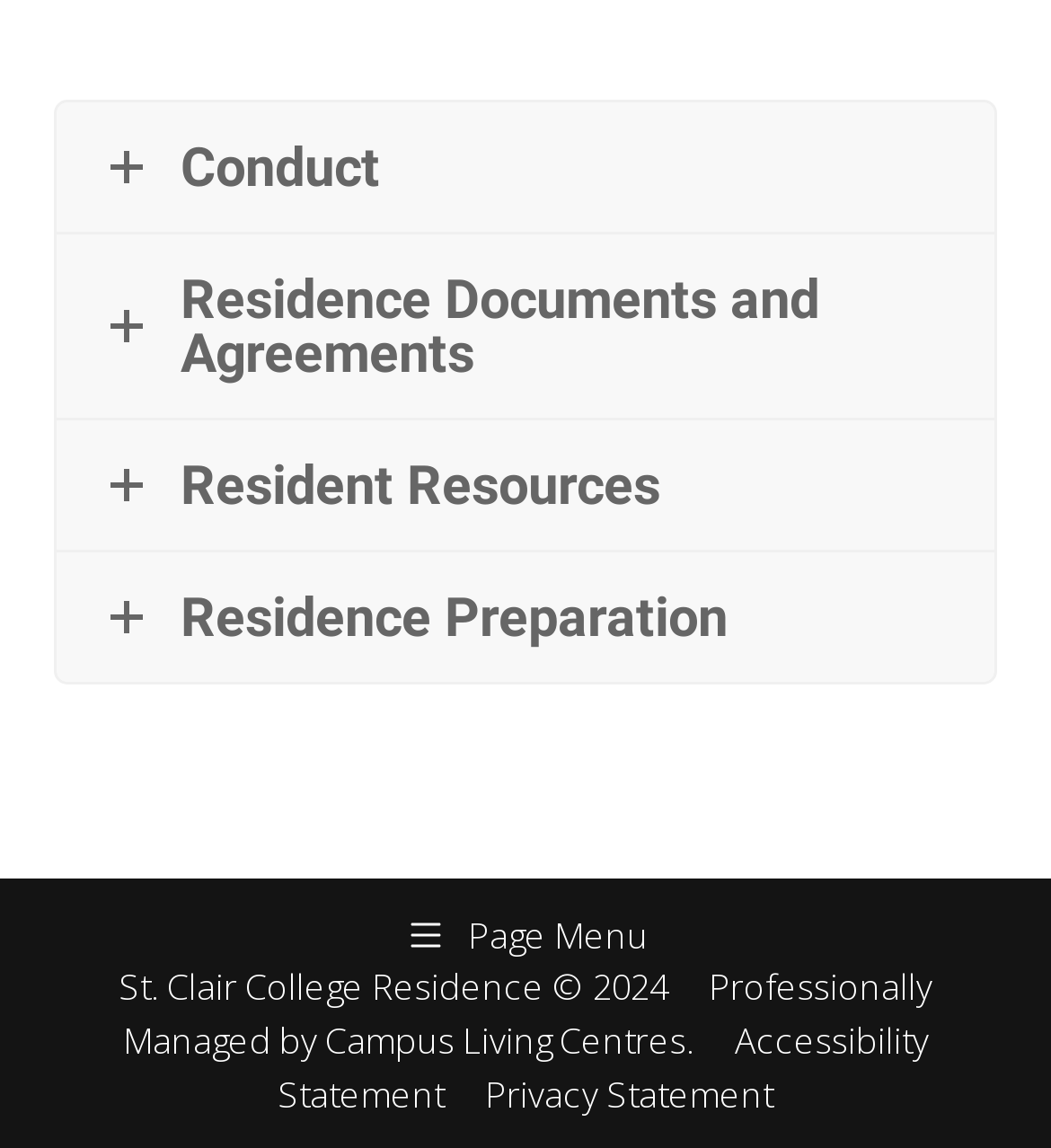Please specify the bounding box coordinates for the clickable region that will help you carry out the instruction: "Choose an option from the dropdown menu".

[0.383, 0.756, 0.64, 0.85]